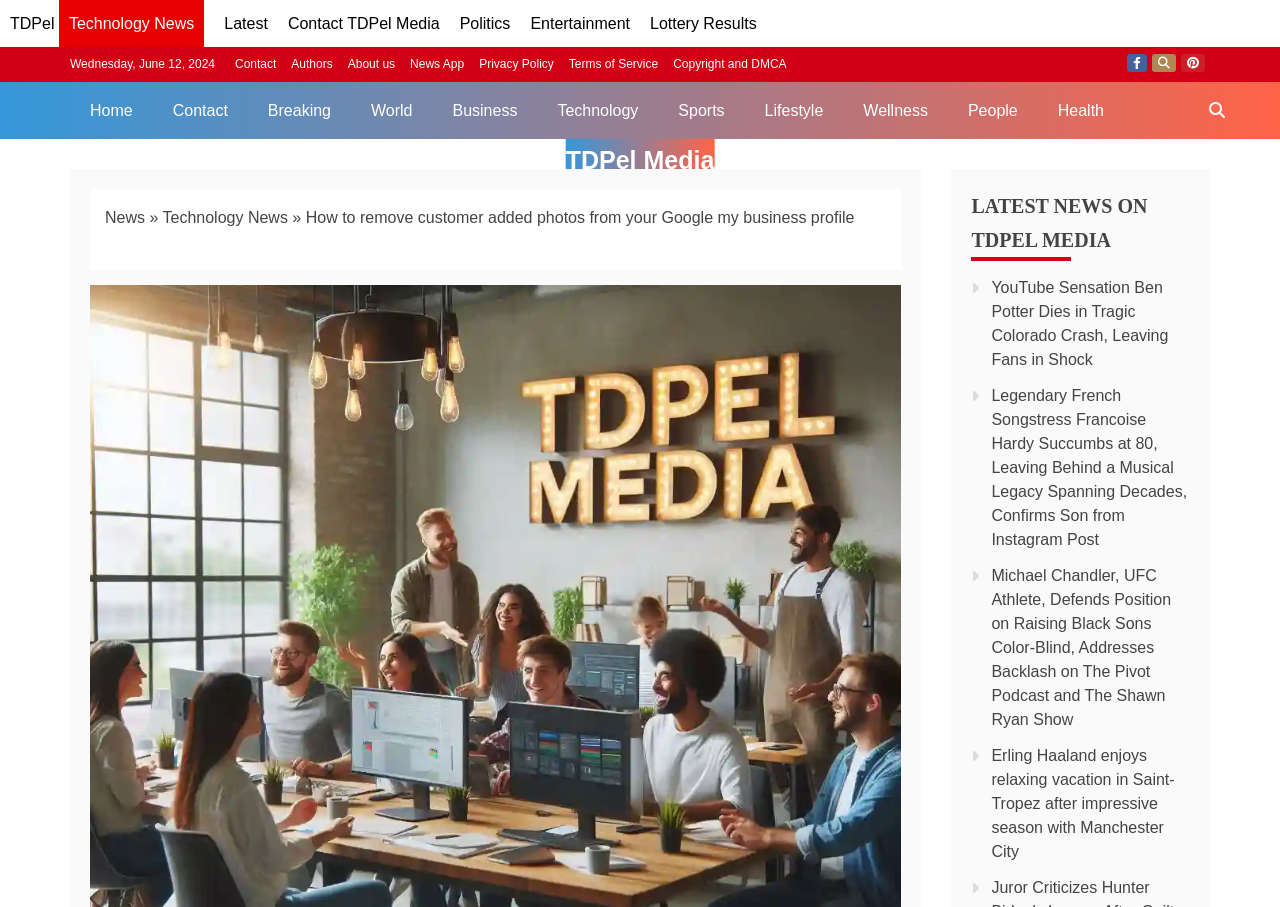Determine the bounding box coordinates of the area to click in order to meet this instruction: "Check the 'Terms of Service'".

[0.444, 0.063, 0.514, 0.078]